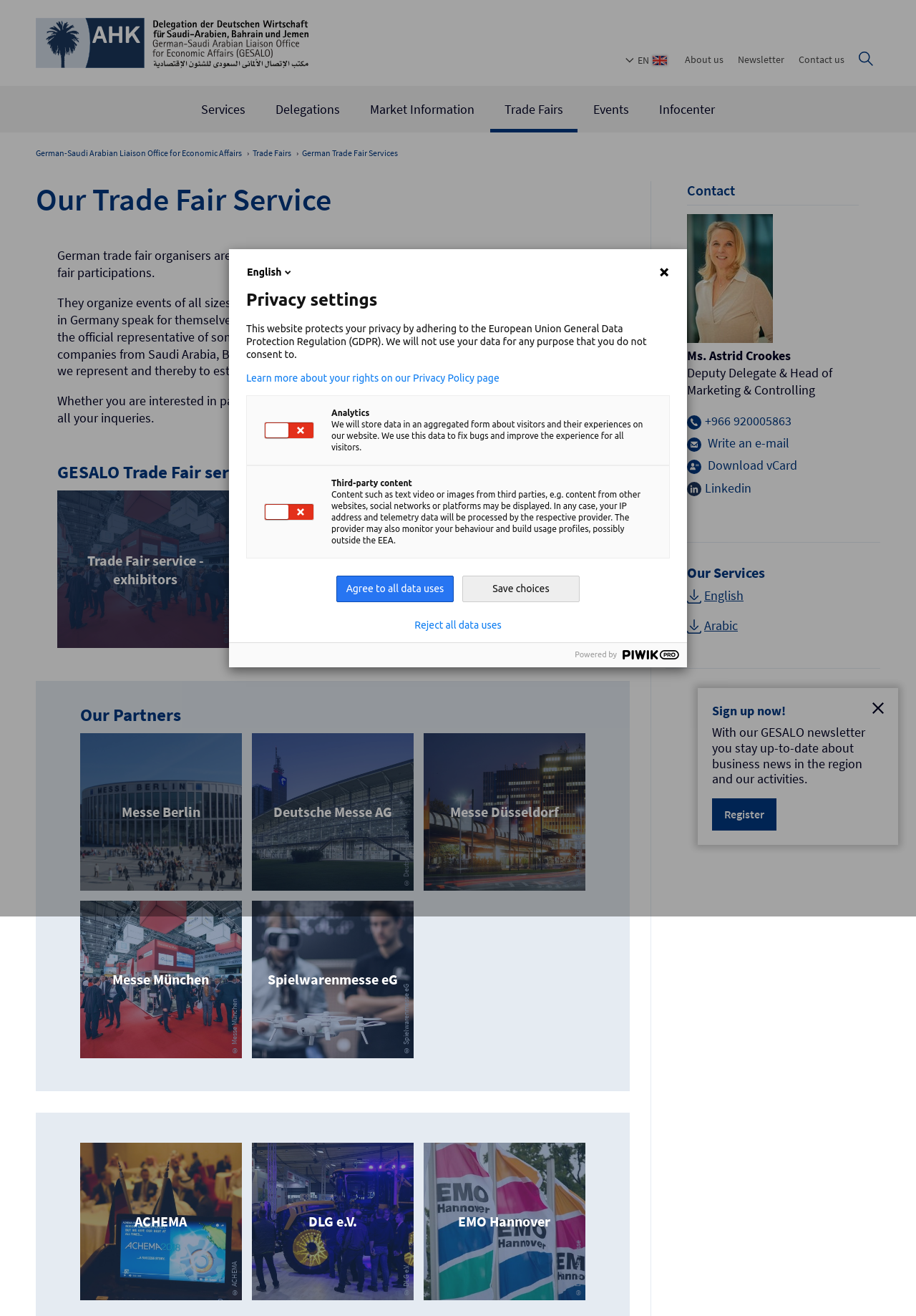What is the purpose of the newsletter mentioned on this webpage?
Using the visual information from the image, give a one-word or short-phrase answer.

To stay up-to-date about business news and activities